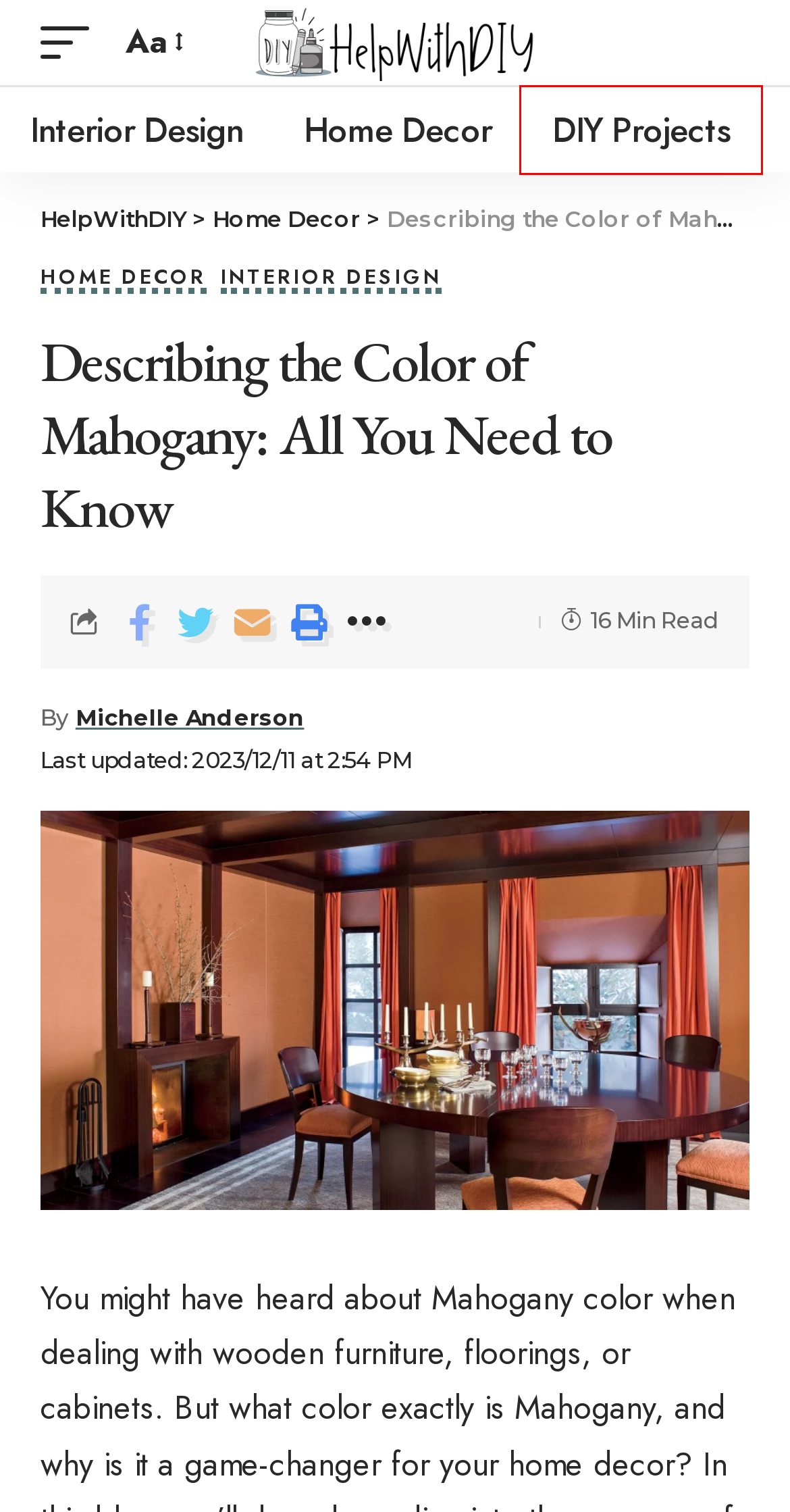You are given a screenshot depicting a webpage with a red bounding box around a UI element. Select the description that best corresponds to the new webpage after clicking the selected element. Here are the choices:
A. 32 Fun-filled Group Activities for Adults that Are a Must Try - HelpWithDIY
B. Interior Design Archives - HelpWithDIY
C. 23 Ingenious Laundry Room Storage Hacks You Must Try - HelpWithDIY
D. Michelle Anderson, Author at HelpWithDIY
E. DIY Projects Archives - HelpWithDIY
F. 40 Innovative Organization Ideas to Enhance Your Productivity - HelpWithDIY
G. Home Decor Archives - HelpWithDIY
H. Home - HelpWithDIY

E